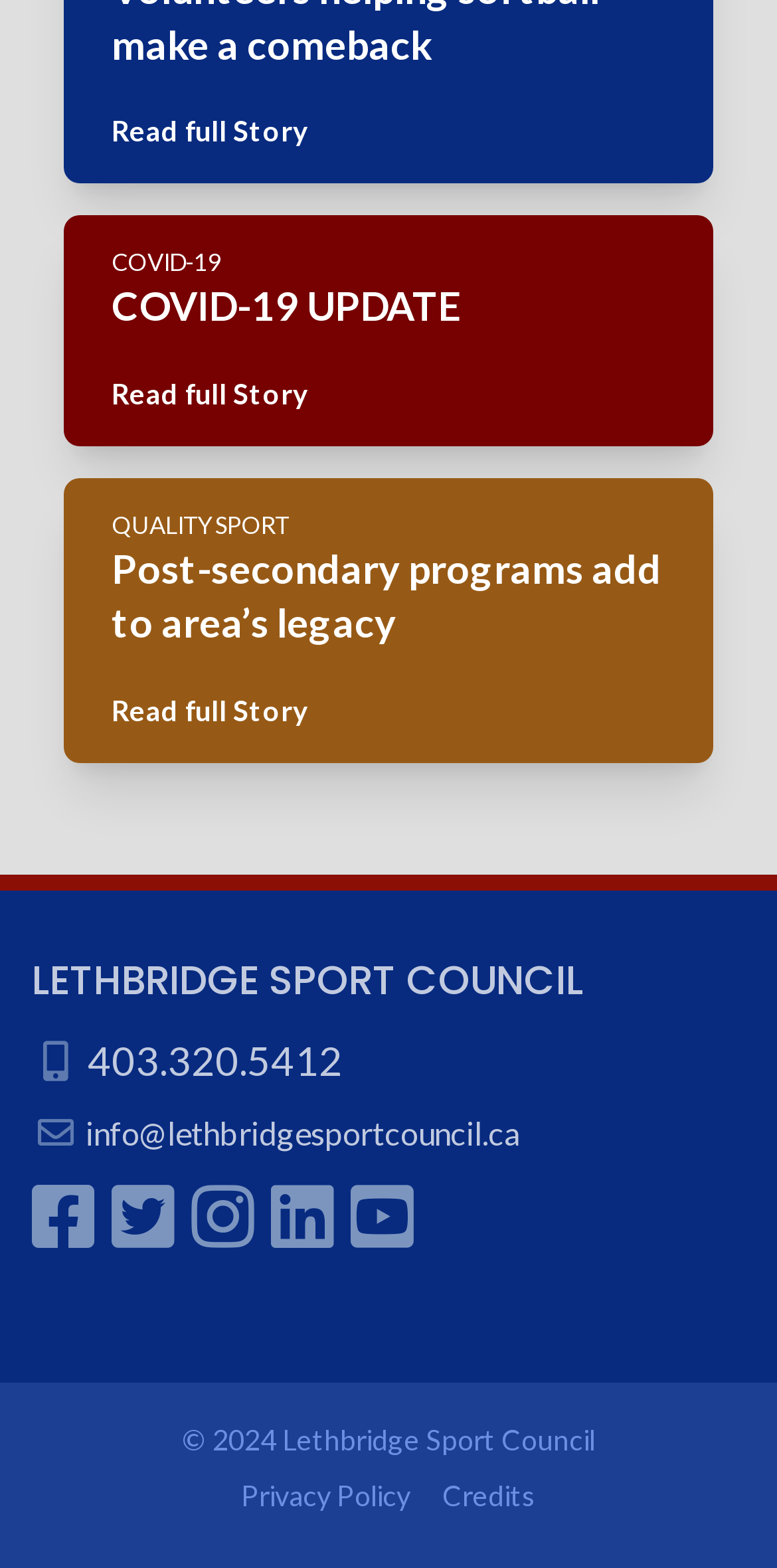From the element description: "Facebook", extract the bounding box coordinates of the UI element. The coordinates should be expressed as four float numbers between 0 and 1, in the order [left, top, right, bottom].

None